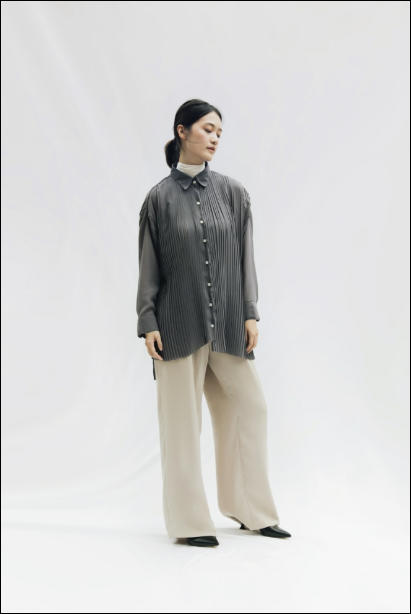Detail everything you observe in the image.

The image features a model standing gracefully against a soft, light background. She is wearing a stylish gray button-up shirt with accordion pleats that add texture and visual interest to the outfit. The shirt is complemented by a high collar and is paired with loose, cream-colored trousers that create a relaxed yet chic silhouette. The model's hair is styled in a low ponytail, allowing for a clean and modern look, while she gazes slightly downward, exuding a contemplative demeanor. Her choice of sleek black shoes enhances the overall elegance of the ensemble. The presentation conveys a sense of contemporary fashion, highlighting the play of colors and textures.